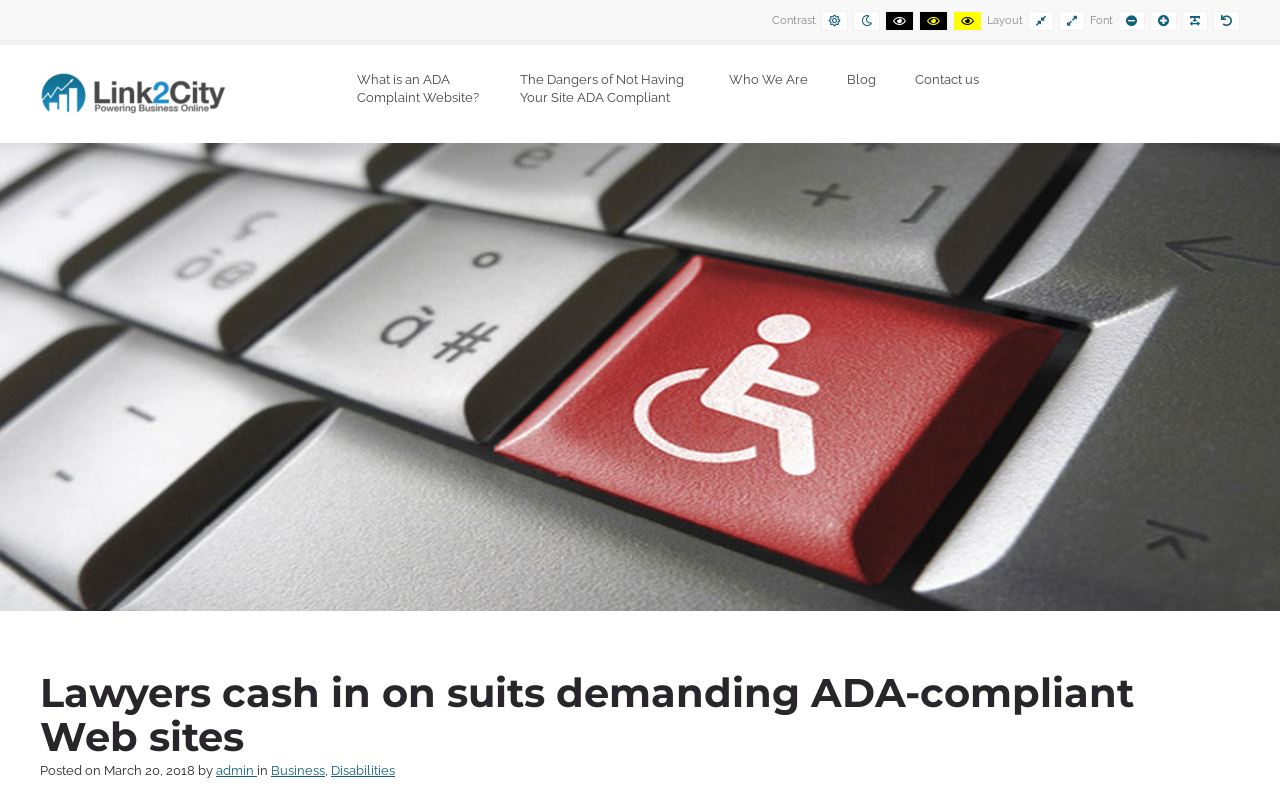Please reply to the following question using a single word or phrase: 
What is the main topic of this webpage?

ADA-compliant Web sites